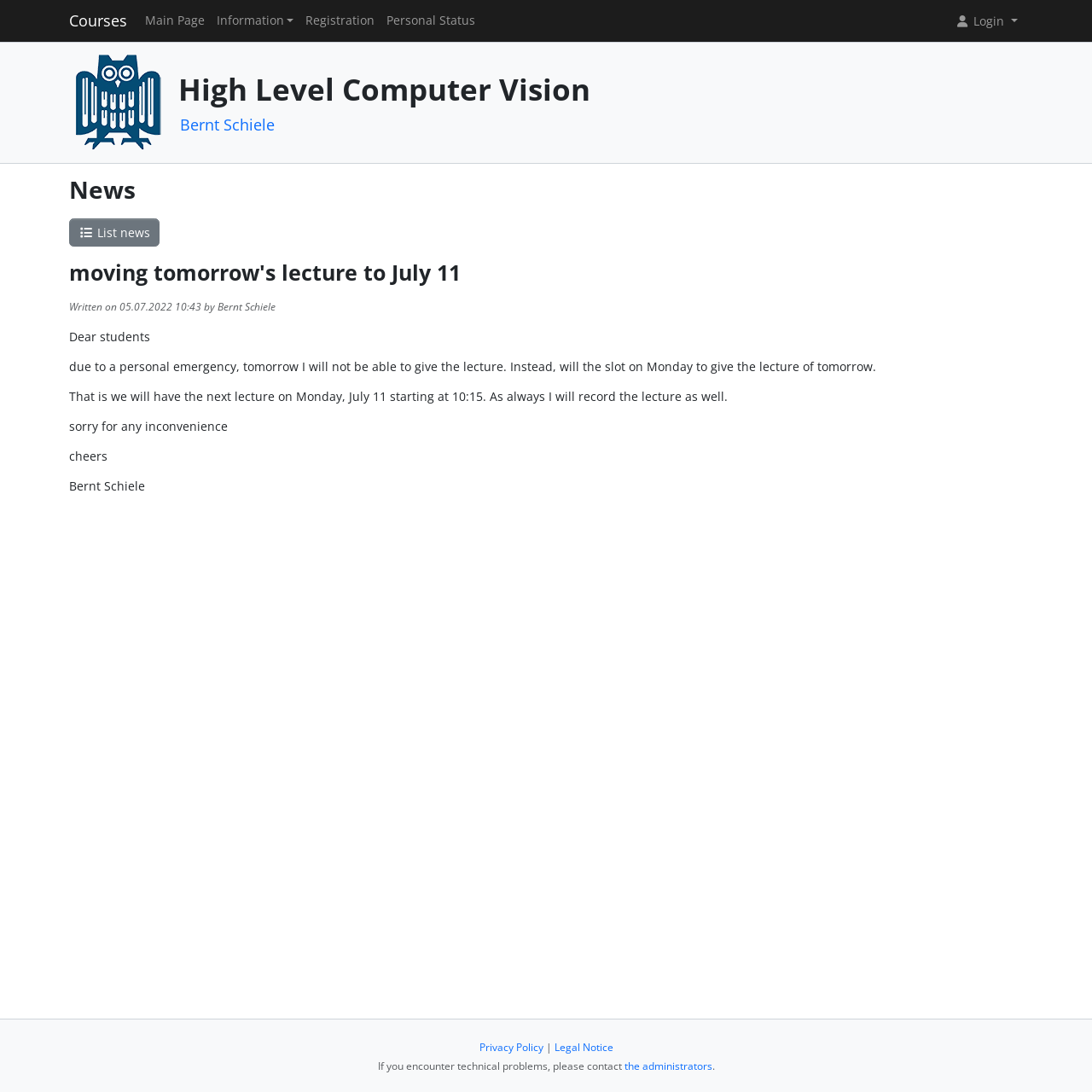Highlight the bounding box coordinates of the region I should click on to meet the following instruction: "View News".

[0.063, 0.2, 0.146, 0.226]